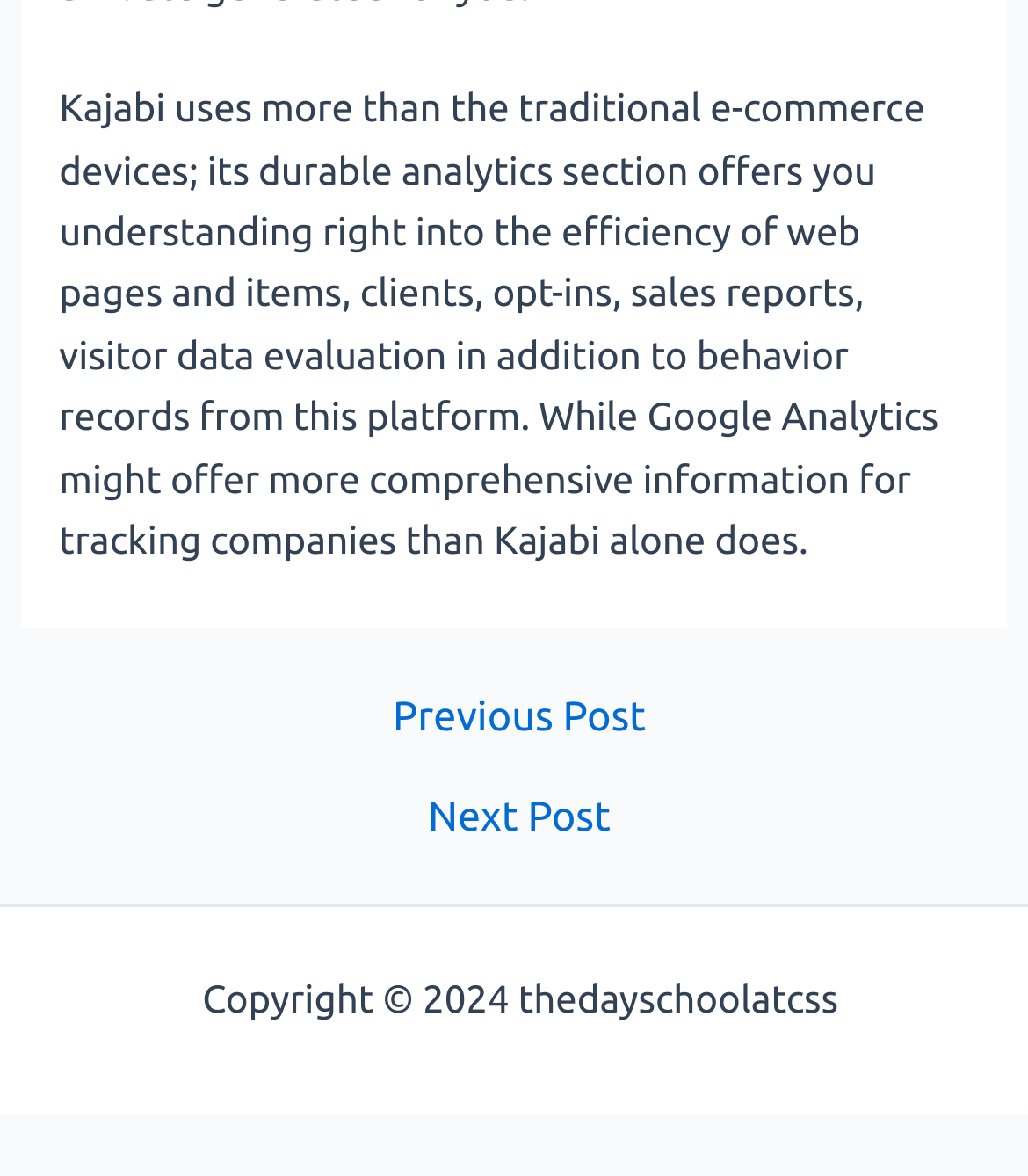Identify the bounding box for the described UI element: "Sitemap".

[0.824, 0.829, 0.963, 0.868]